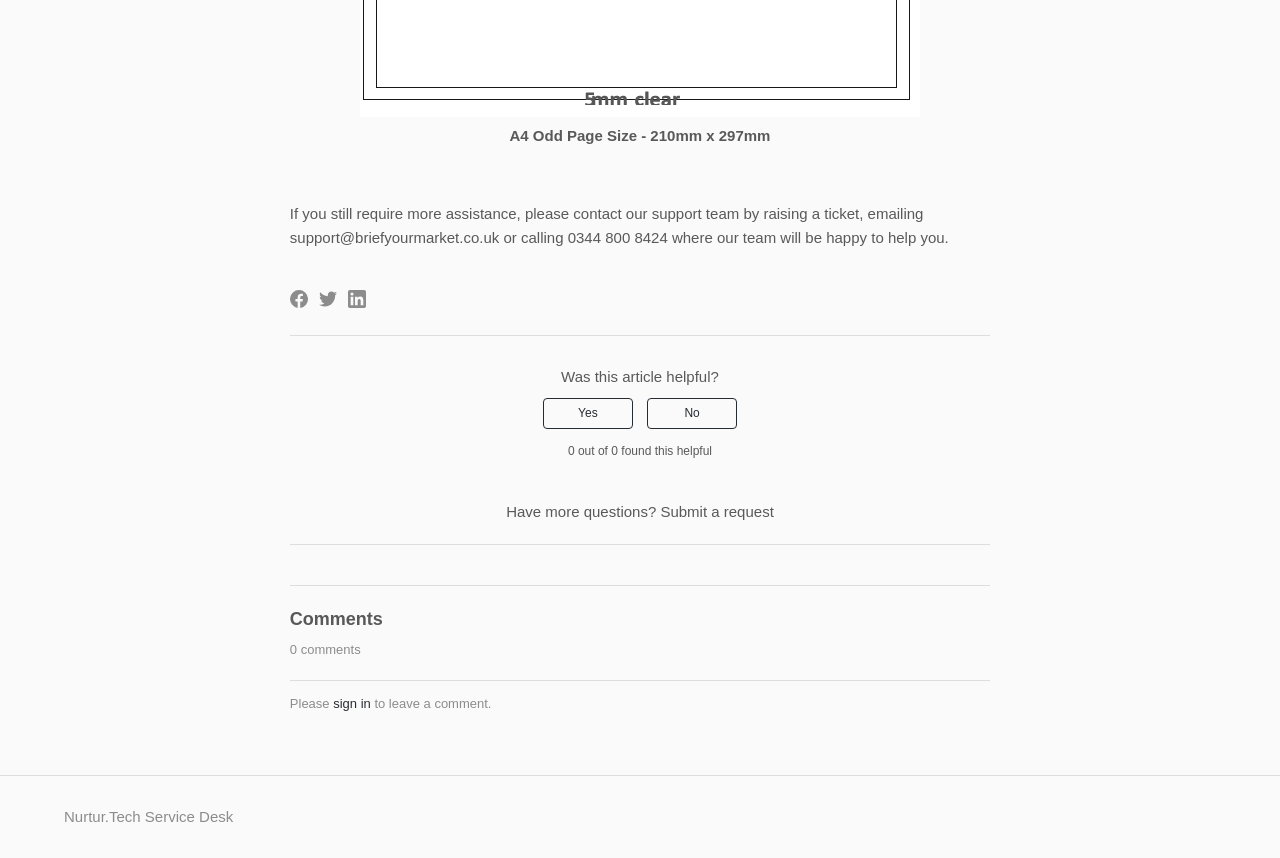Respond to the following query with just one word or a short phrase: 
What is the number of comments on this page?

0